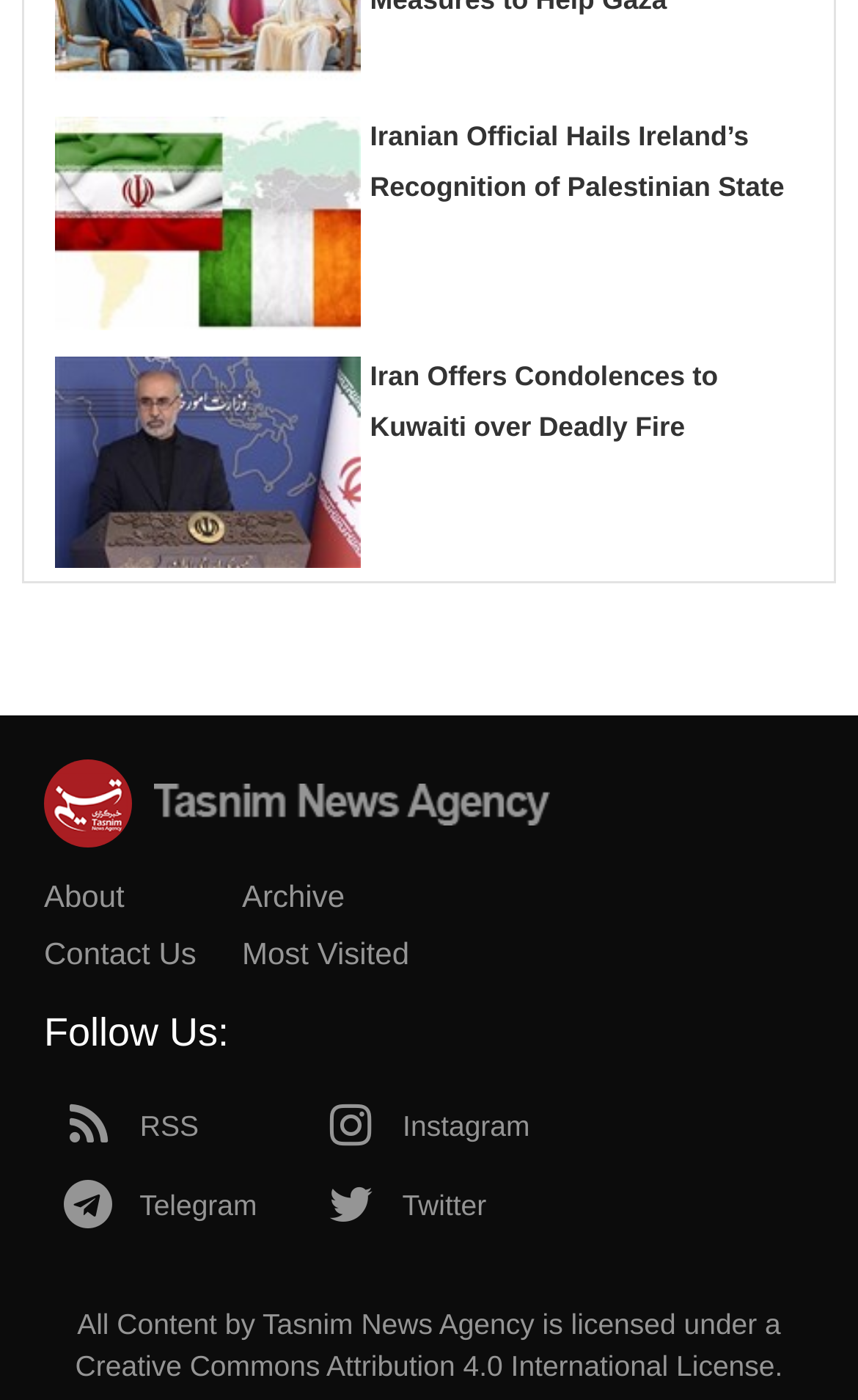What type of license is used for the content?
Refer to the image and provide a one-word or short phrase answer.

Creative Commons Attribution 4.0 International License